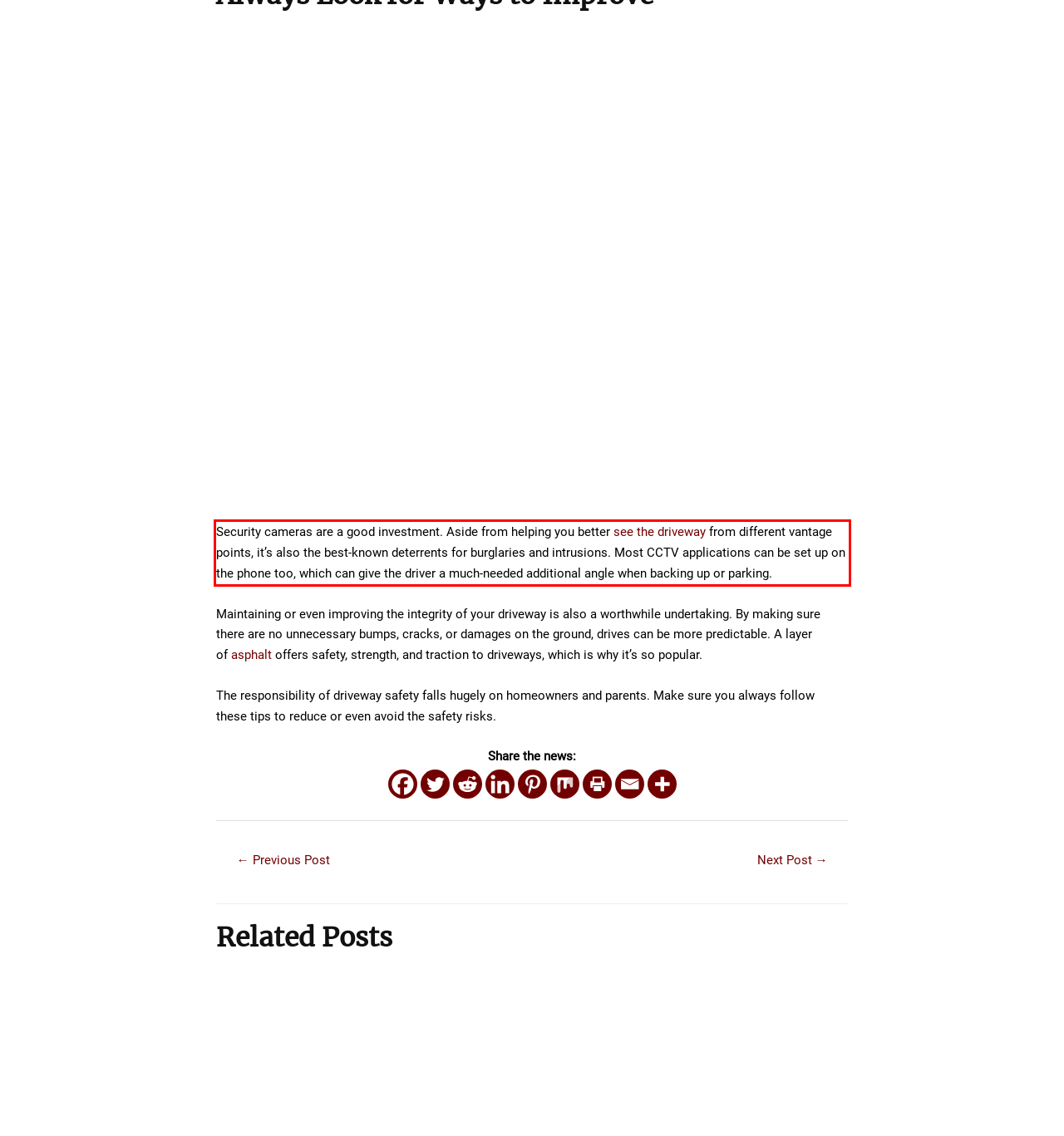You have a screenshot of a webpage with a red bounding box. Use OCR to generate the text contained within this red rectangle.

Security cameras are a good investment. Aside from helping you better see the driveway from different vantage points, it’s also the best-known deterrents for burglaries and intrusions. Most CCTV applications can be set up on the phone too, which can give the driver a much-needed additional angle when backing up or parking.